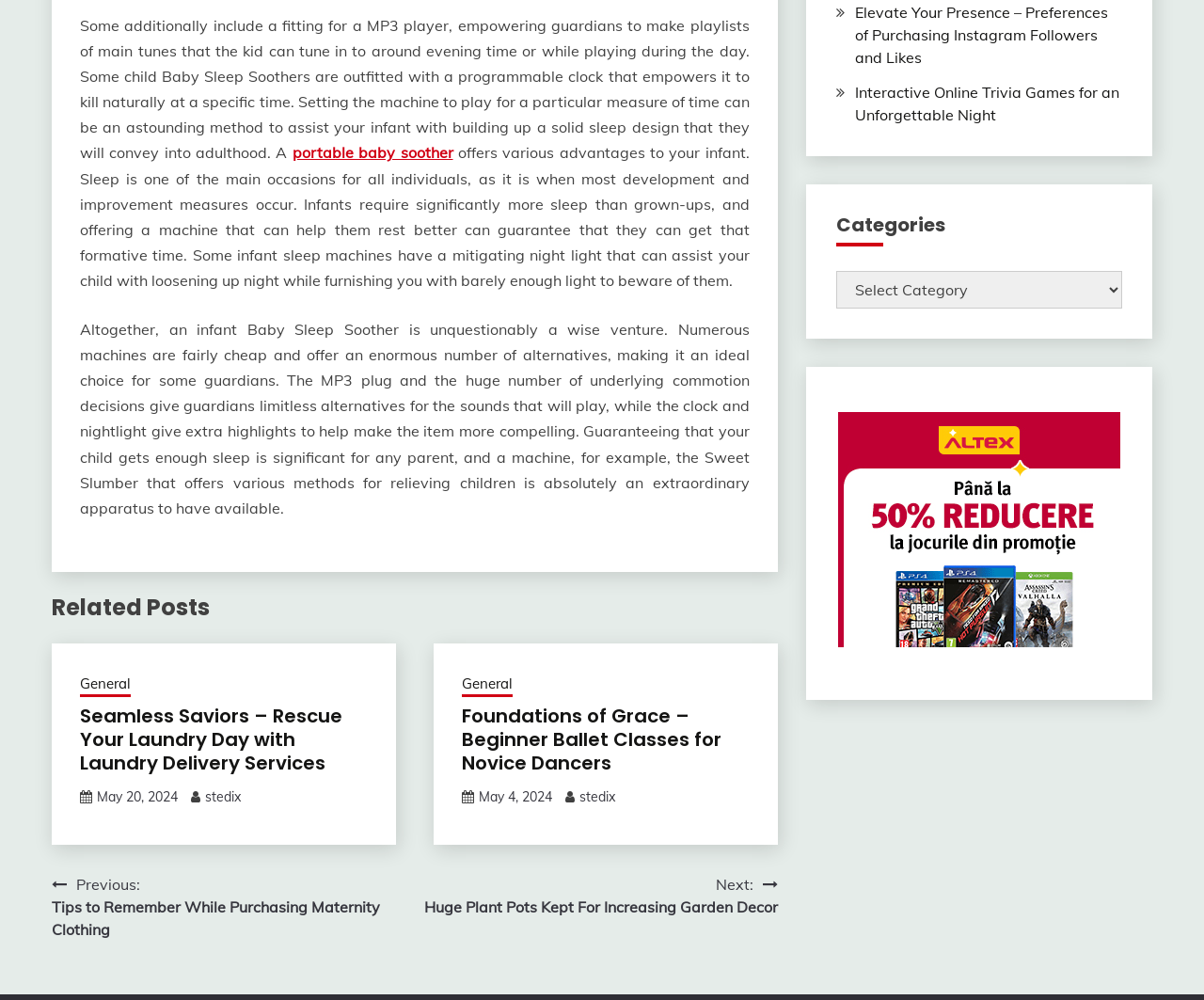What is the main topic of the webpage?
Please answer using one word or phrase, based on the screenshot.

Baby Sleep Soothers